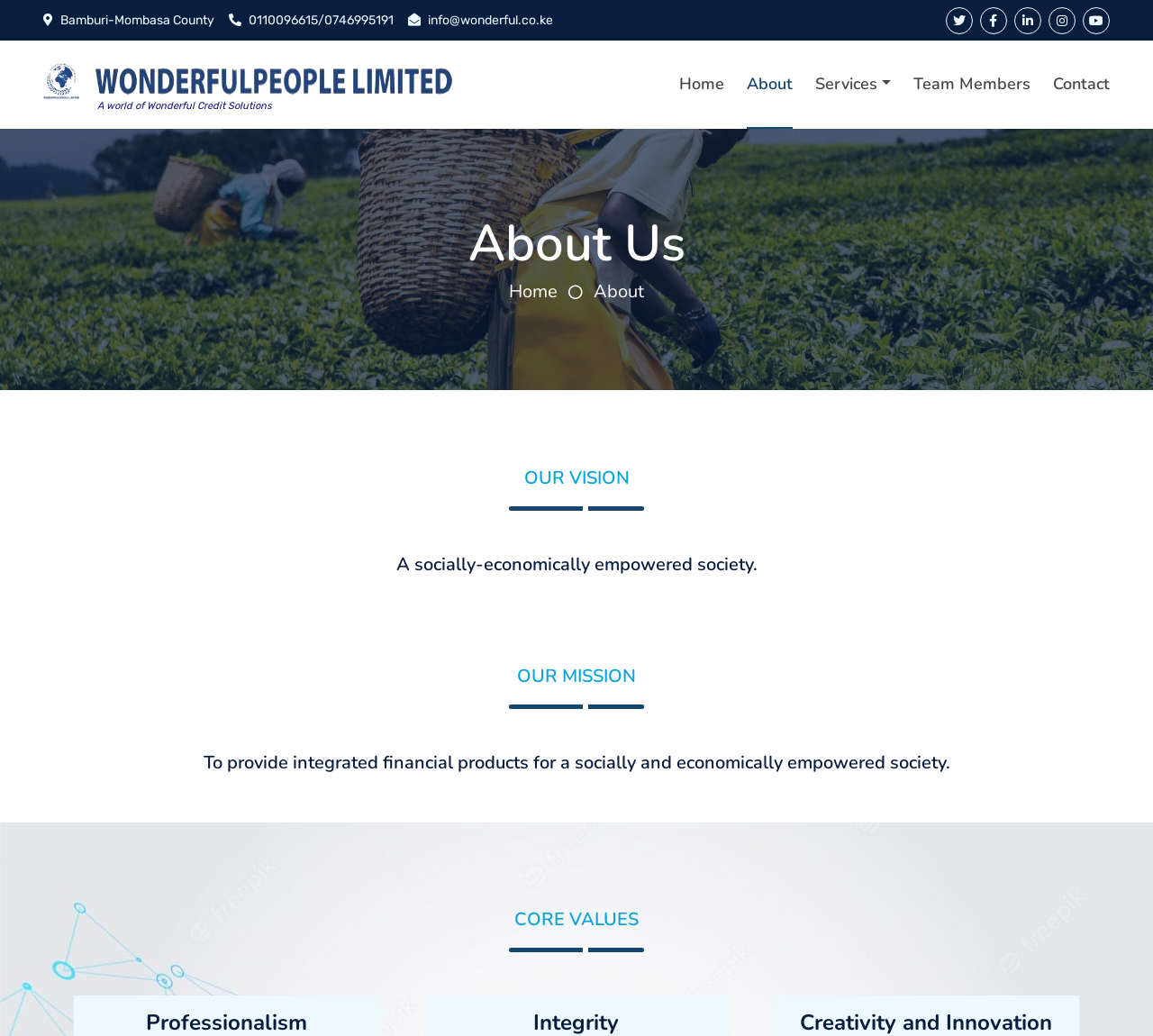Please identify the bounding box coordinates of the area I need to click to accomplish the following instruction: "Click the Facebook link".

[0.82, 0.007, 0.844, 0.033]